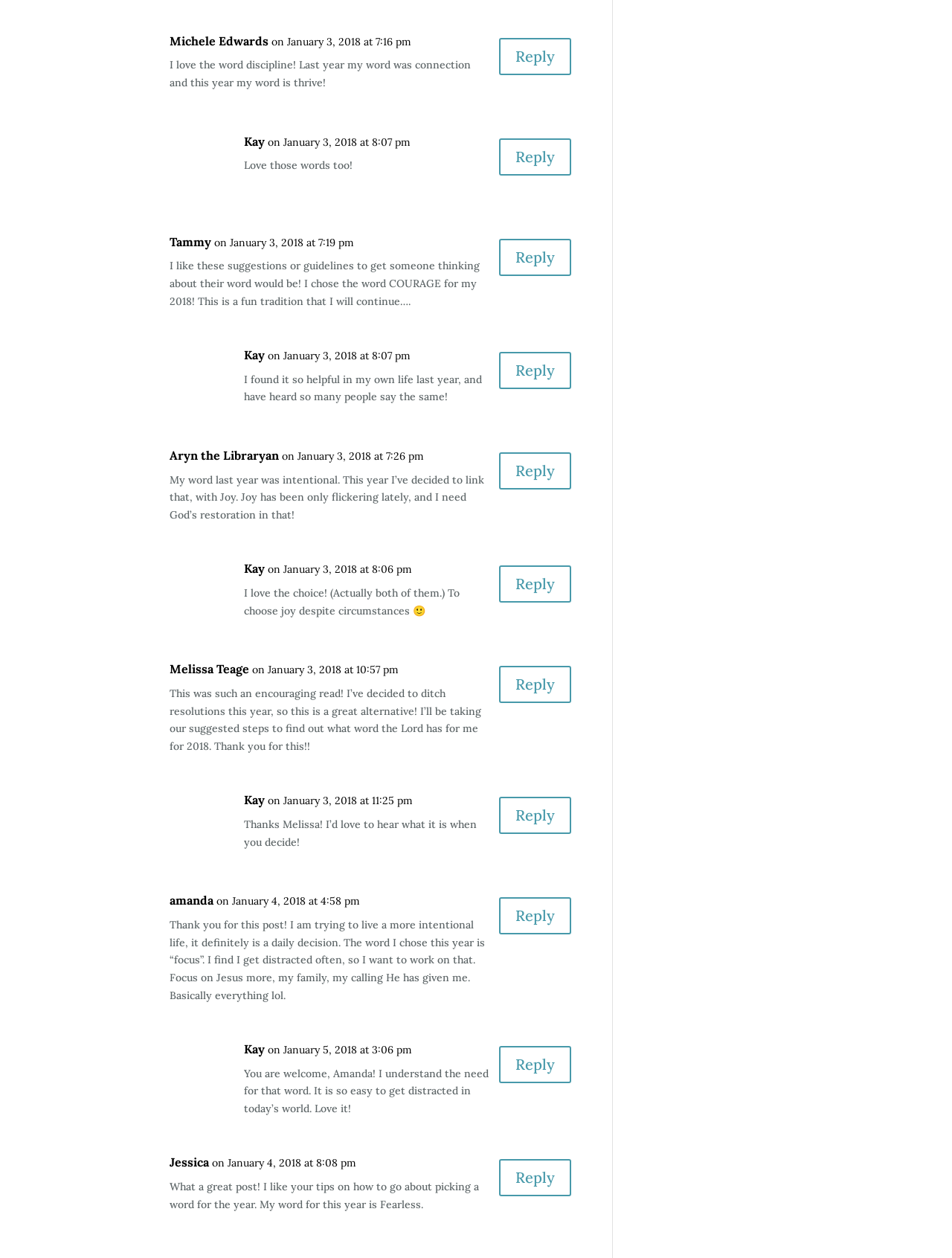Find the bounding box coordinates for the UI element whose description is: "Kay". The coordinates should be four float numbers between 0 and 1, in the format [left, top, right, bottom].

[0.256, 0.827, 0.278, 0.841]